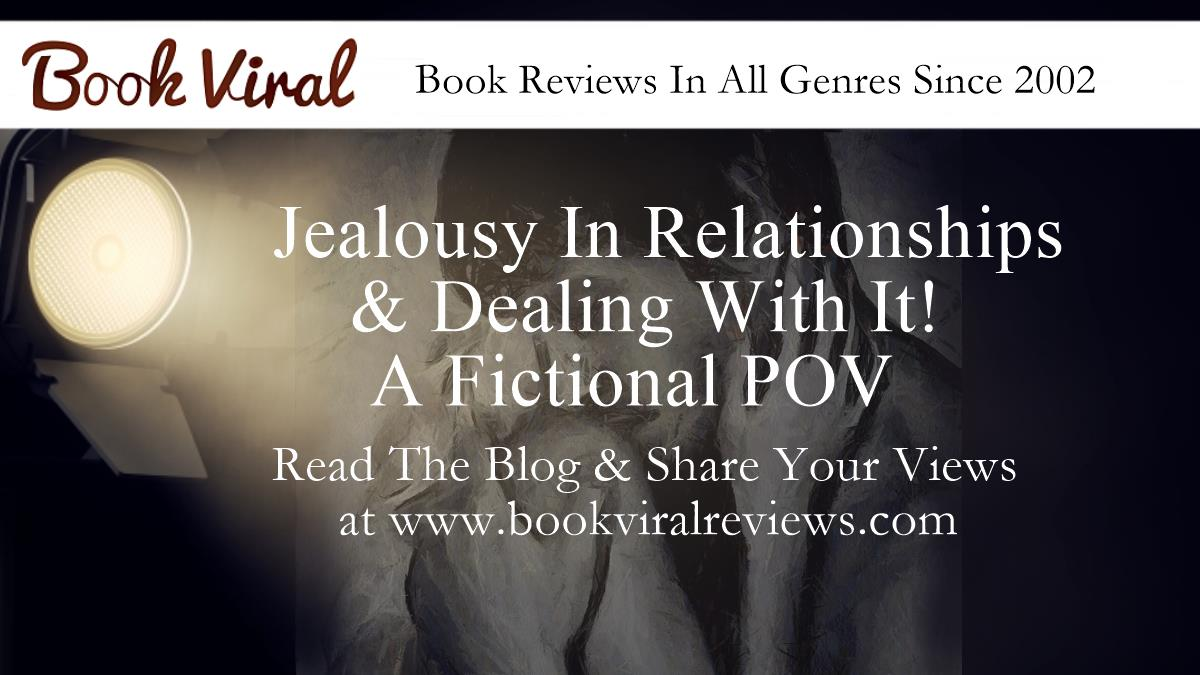Analyze the image and describe all the key elements you observe.

The image showcases a striking promotional graphic for an article titled "Jealousy In Relationships & Dealing With It! A Fictional POV." This visually engaging piece, presented by Book Viral, features a spotlight that draws attention to the central theme of jealousy, highlighting its negative implications in relationships. The background suggests an artistic representation that adds depth to the discussion on this complex emotion. Accompanying the main title, there is a call to action encouraging readers to explore the blog further and share their thoughts, inviting a broader conversation on the topic. The layout is clean and modern, emphasizing the important message that jealousy can stem from feelings of desire and insecurity, rather than being a sign of love.